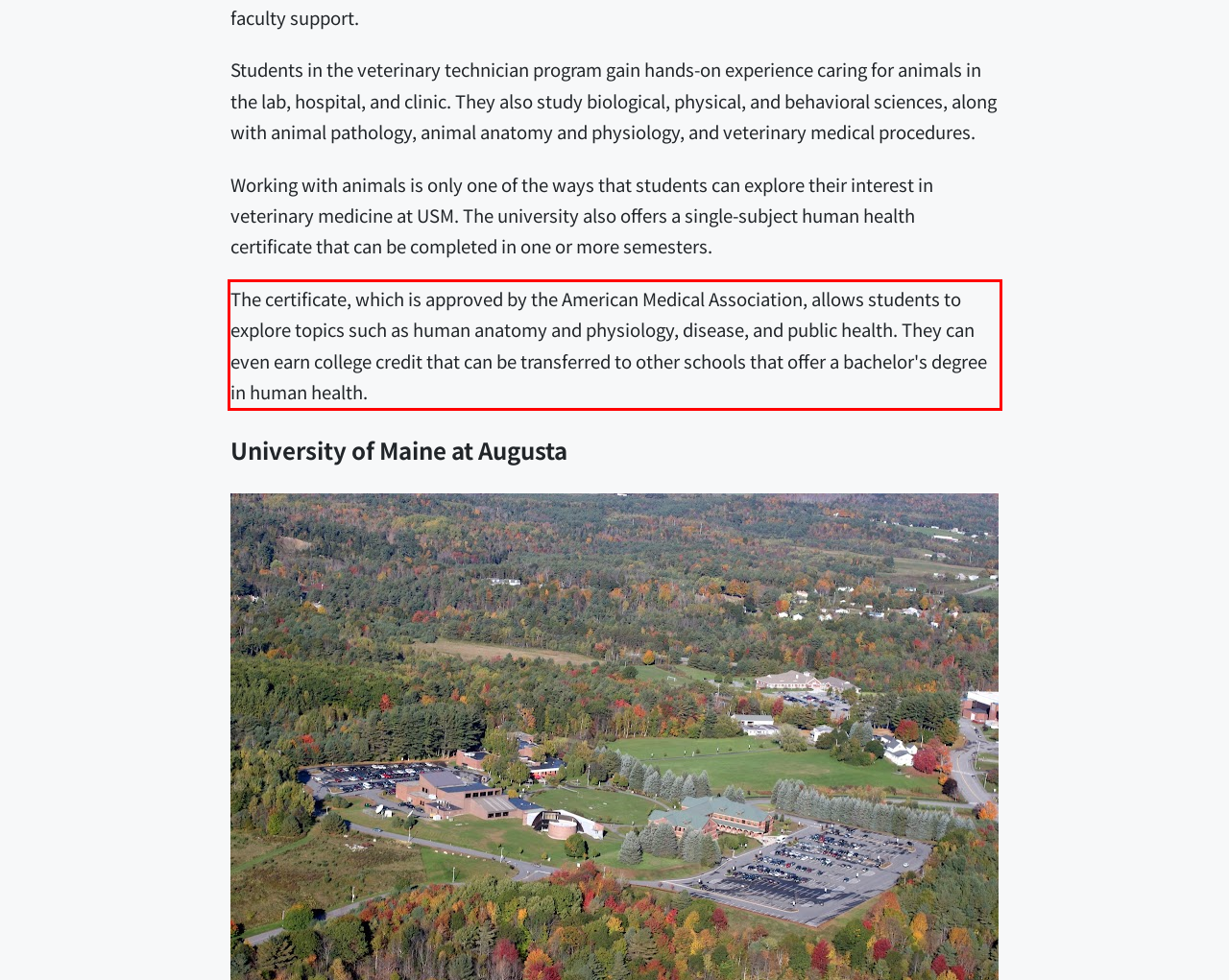Please identify the text within the red rectangular bounding box in the provided webpage screenshot.

The certificate, which is approved by the American Medical Association, allows students to explore topics such as human anatomy and physiology, disease, and public health. They can even earn college credit that can be transferred to other schools that offer a bachelor's degree in human health.